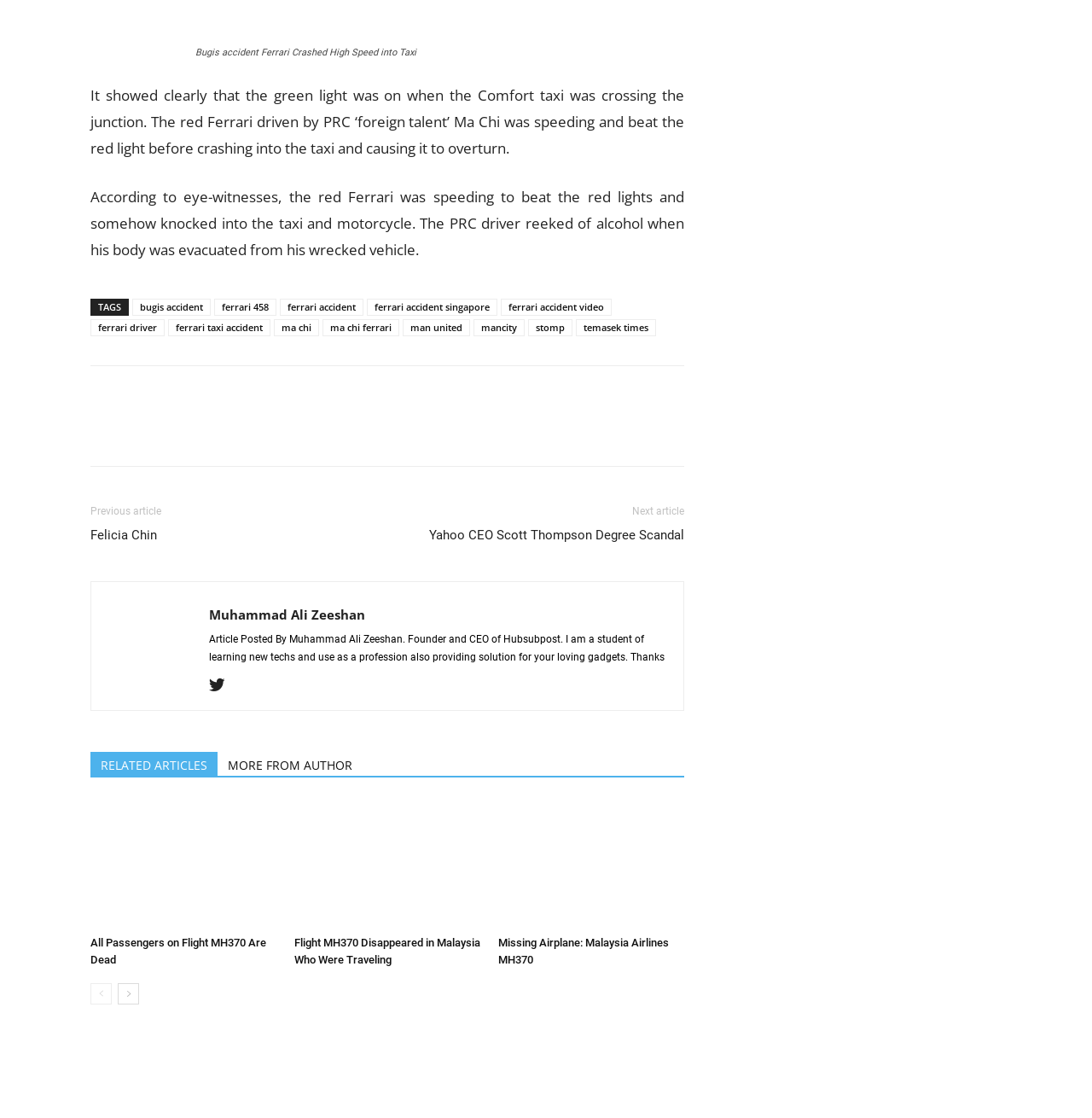Who is the author of the article?
Examine the image closely and answer the question with as much detail as possible.

The text at the bottom of the page states, 'Article Posted By Muhammad Ali Zeeshan. Founder and CEO of Hubsubpost.' This indicates that Muhammad Ali Zeeshan is the author of the article.